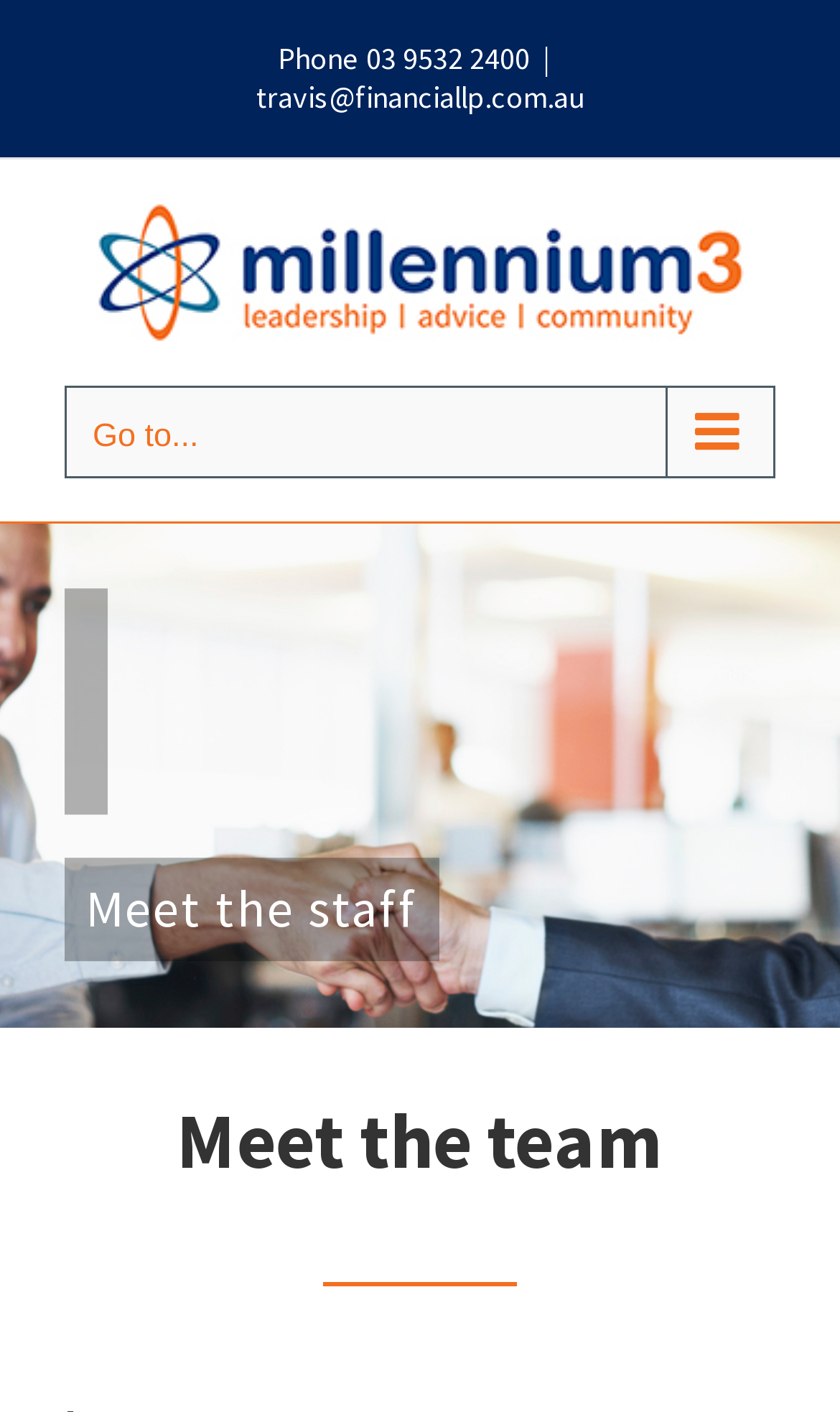Please analyze the image and provide a thorough answer to the question:
What is the function of the link at the bottom of the page?

I found the link element with the content ' Go to Top' which has a bounding box coordinate of [0.695, 0.9, 0.808, 0.967]. The link is located at the bottom of the page, so I inferred that it is used to go back to the top of the page.